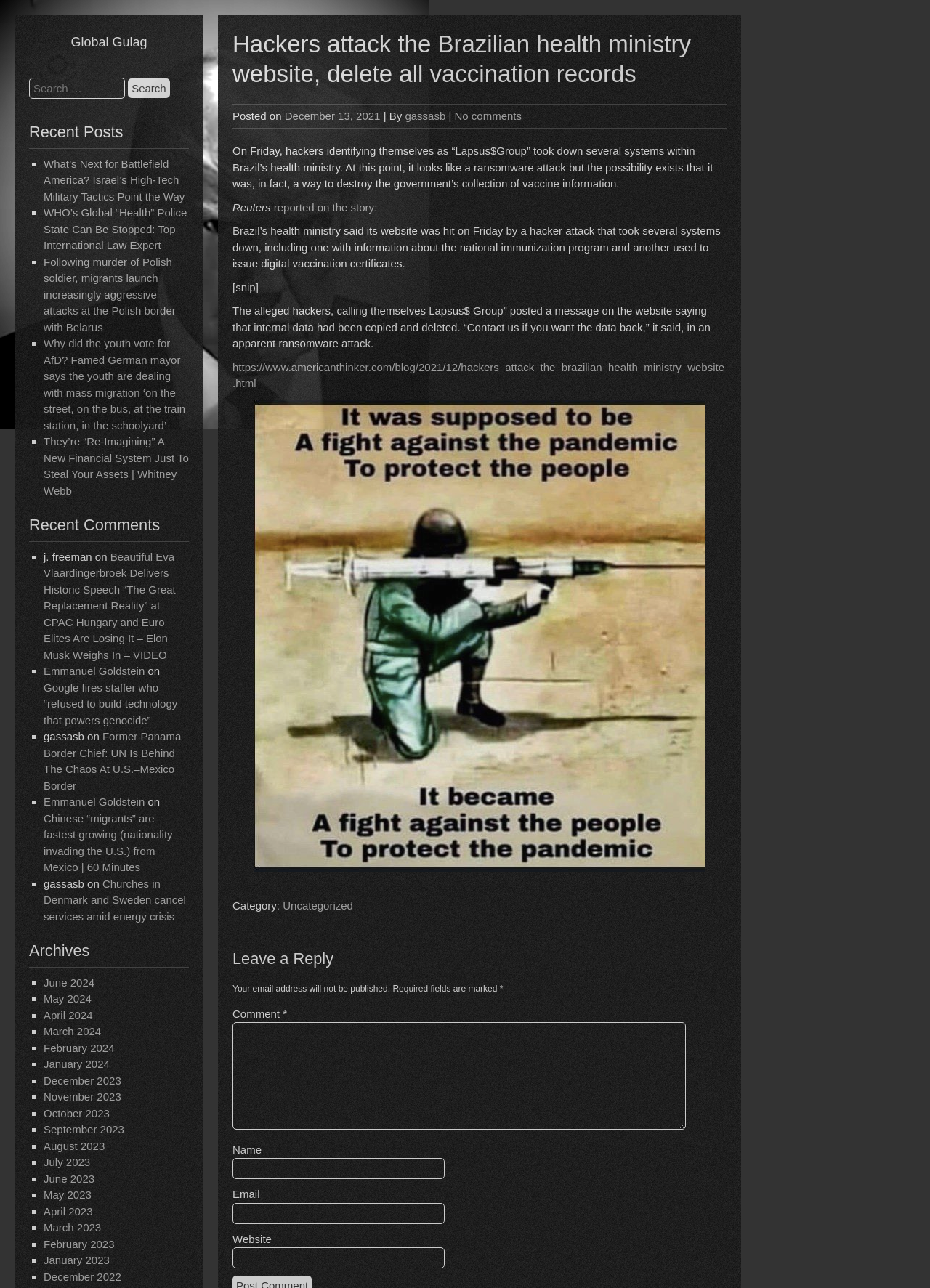What is the purpose of the search box?
Please provide a full and detailed response to the question.

The search box is located at the top of the webpage, and it allows users to search for specific posts or topics. The search box has a static text element that says 'Search for:', and a button that says 'Search'.